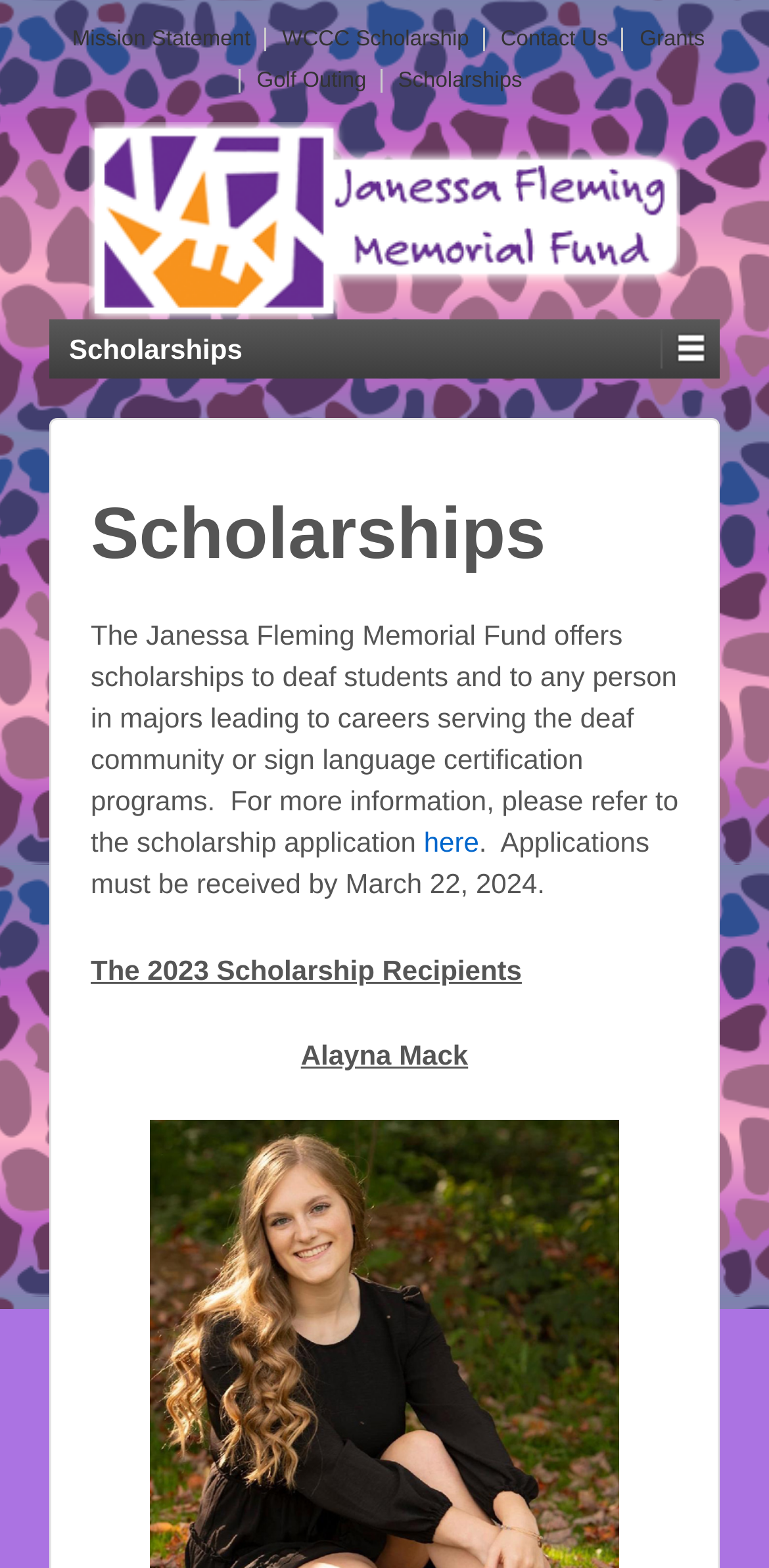Locate the bounding box coordinates of the area you need to click to fulfill this instruction: 'Read more about scholarship application'. The coordinates must be in the form of four float numbers ranging from 0 to 1: [left, top, right, bottom].

[0.551, 0.527, 0.623, 0.547]